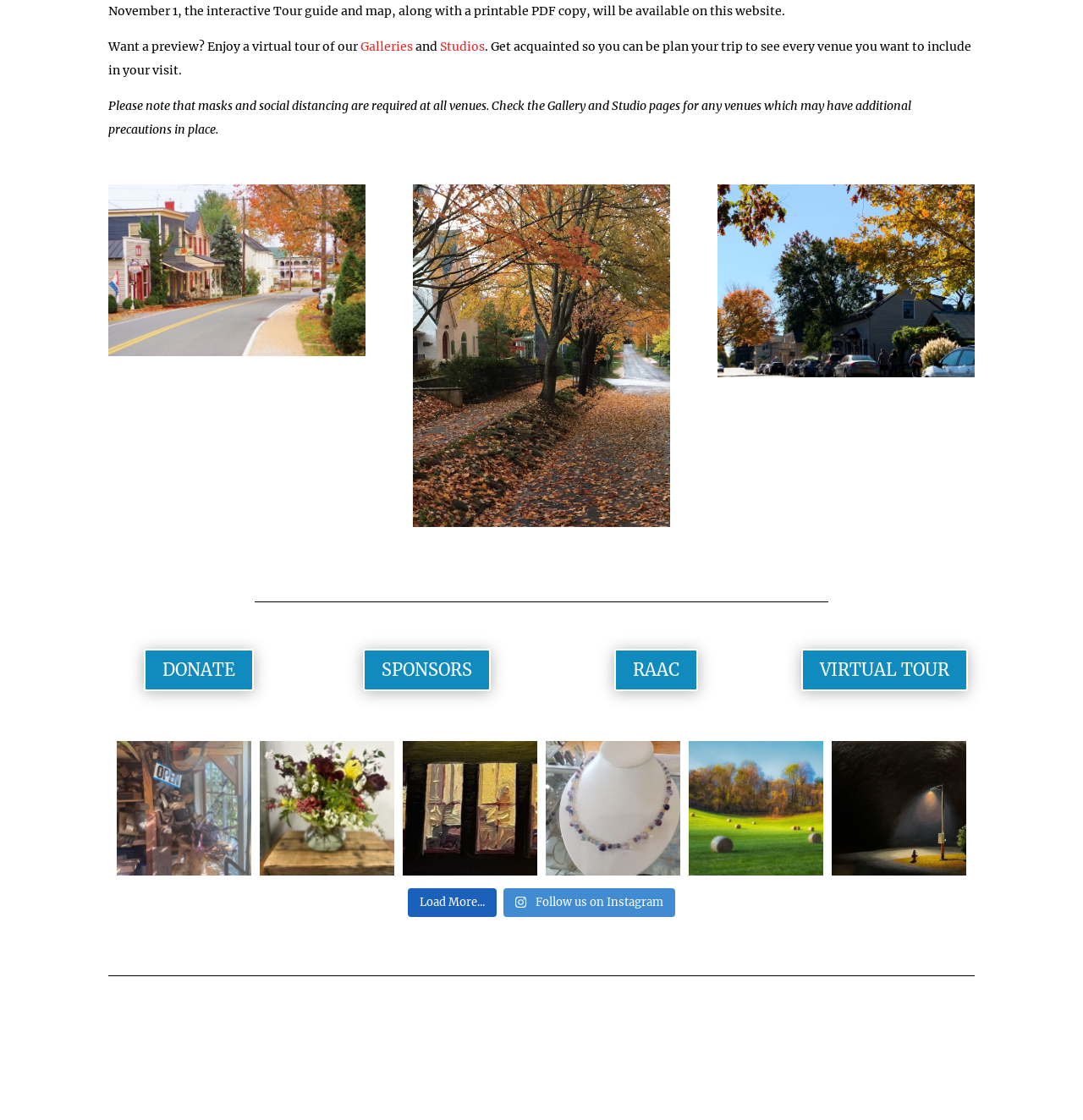What is the requirement for visiting all venues?
Refer to the image and give a detailed answer to the question.

The static text element [406] states 'Please note that masks and social distancing are required at all venues.' This indicates that visitors must wear masks and practice social distancing when visiting all venues.